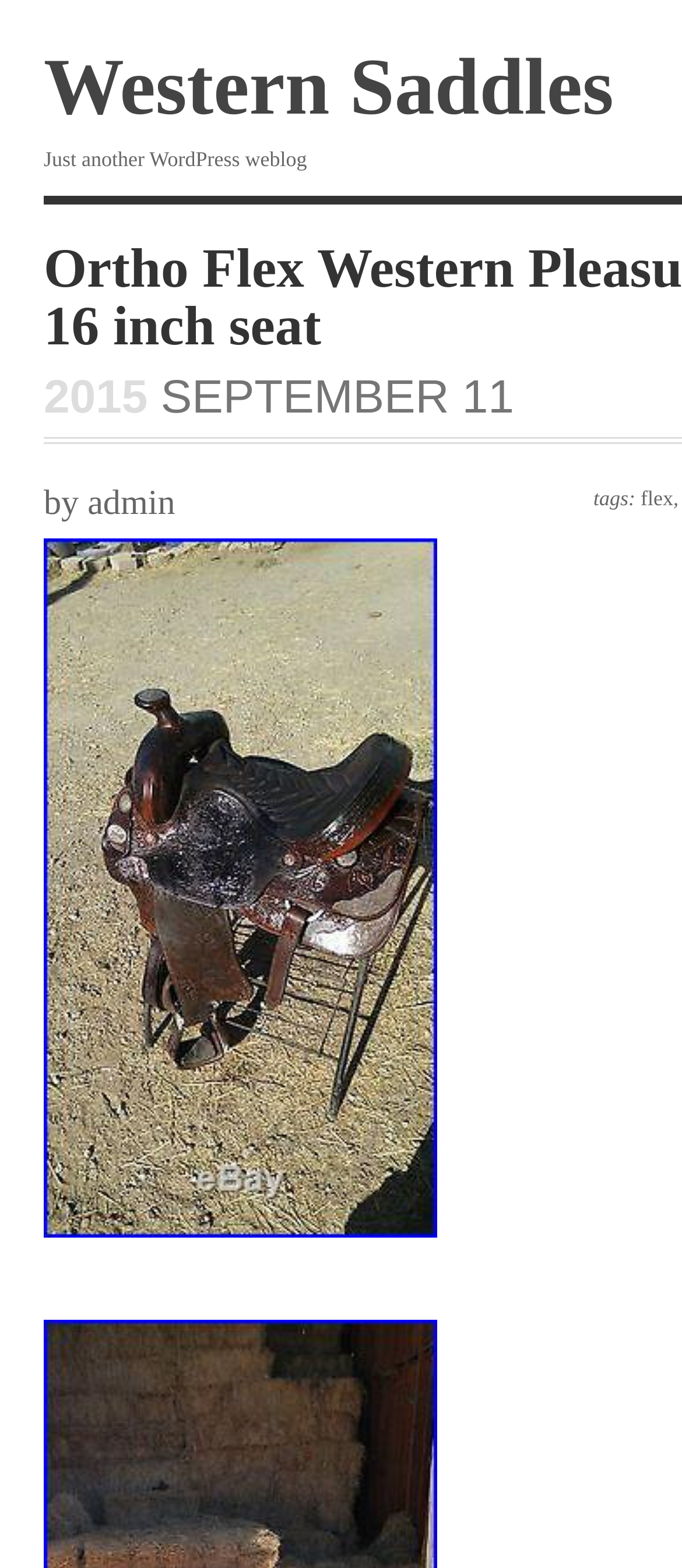Who is the author of the post?
Answer with a single word or phrase by referring to the visual content.

admin